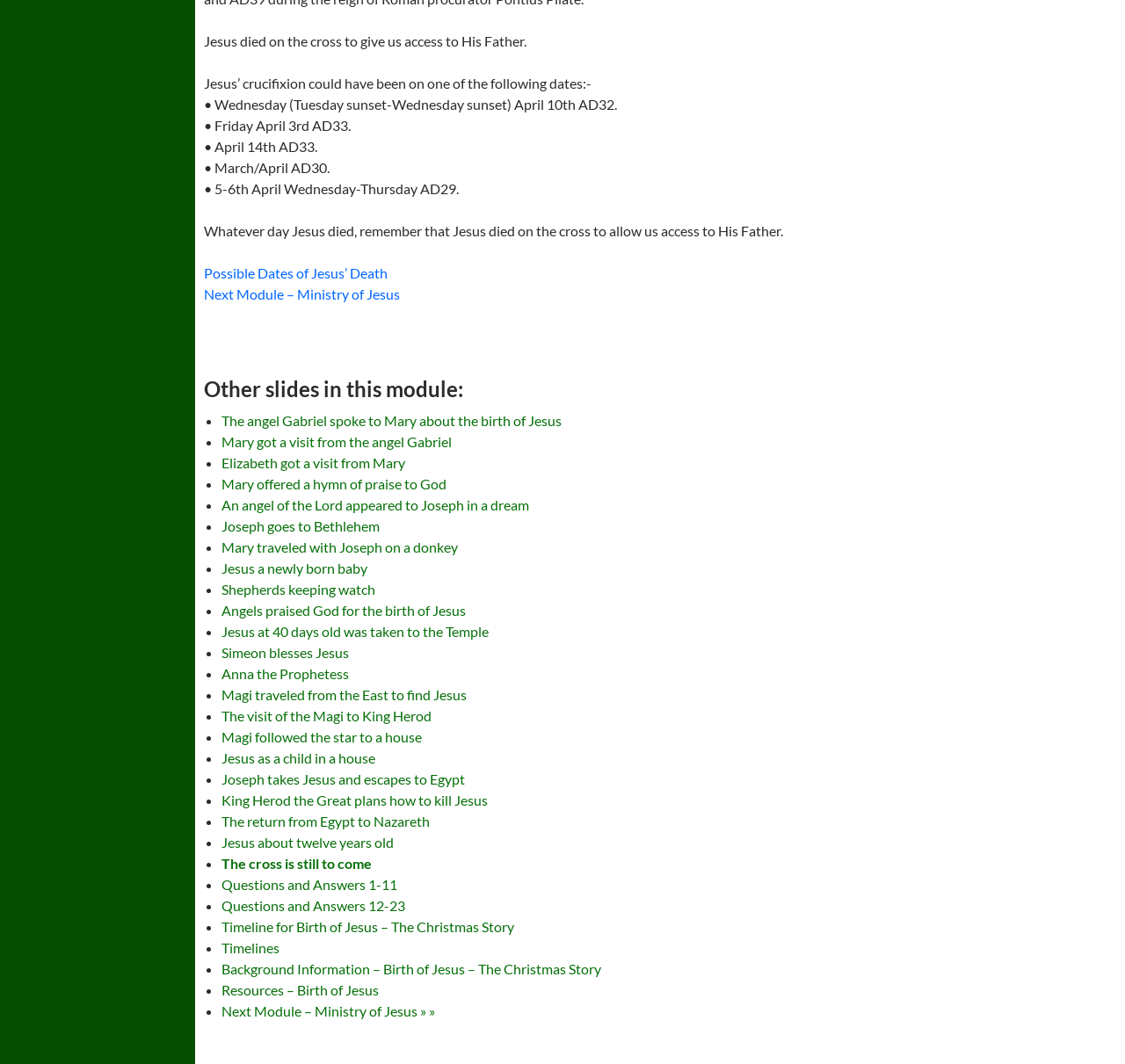Please provide the bounding box coordinate of the region that matches the element description: Simeon blesses Jesus. Coordinates should be in the format (top-left x, top-left y, bottom-right x, bottom-right y) and all values should be between 0 and 1.

[0.197, 0.605, 0.31, 0.621]